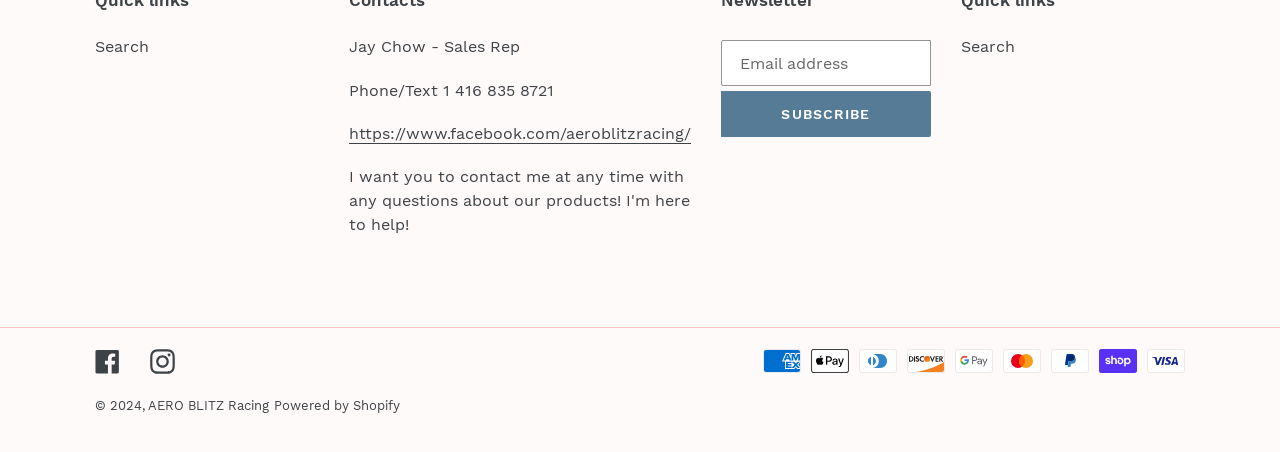Can you specify the bounding box coordinates of the area that needs to be clicked to fulfill the following instruction: "View payment methods"?

[0.925, 0.773, 0.979, 0.868]